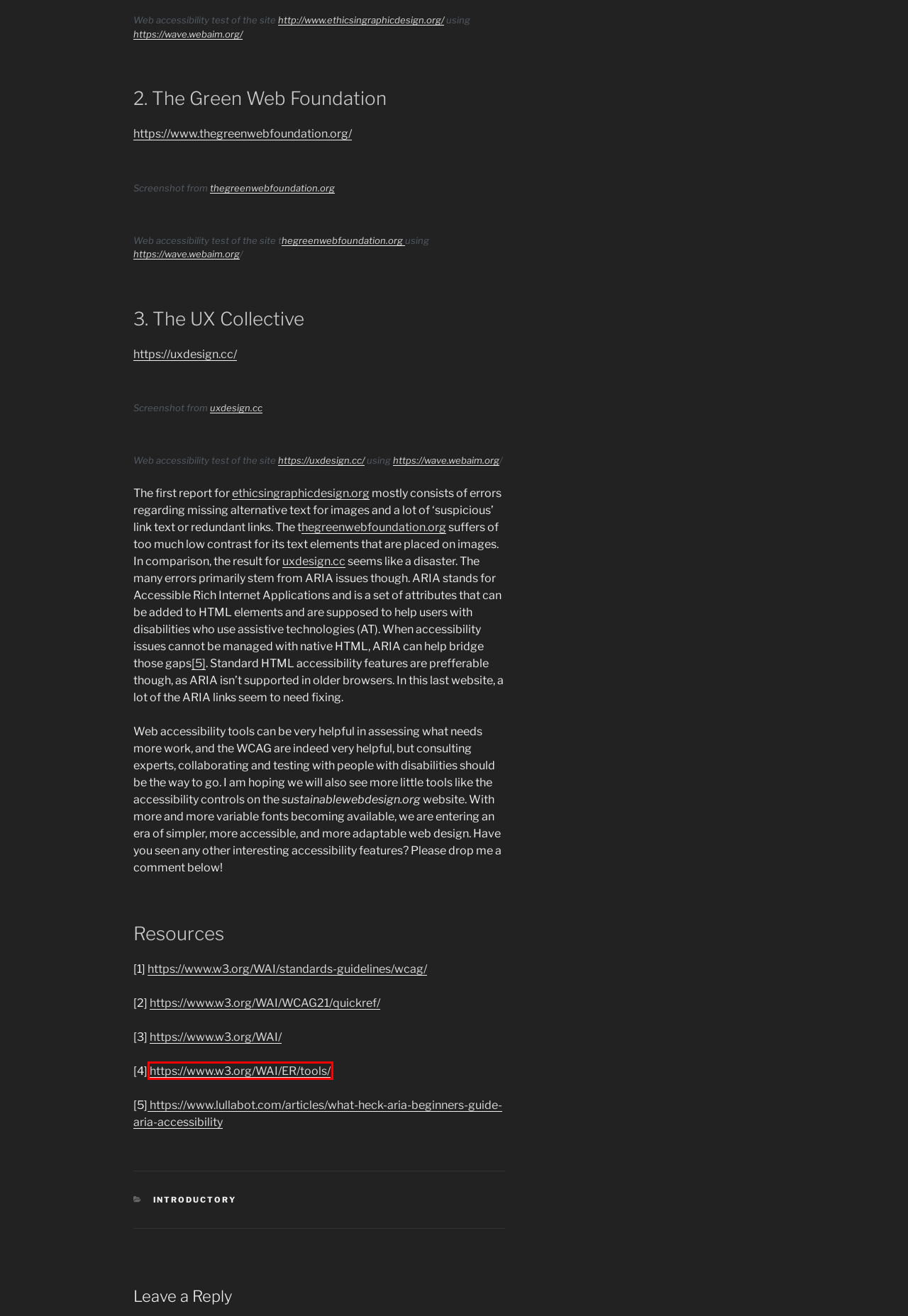You are presented with a screenshot of a webpage with a red bounding box. Select the webpage description that most closely matches the new webpage after clicking the element inside the red bounding box. The options are:
A. WAVE Web Accessibility Evaluation Tools
B. WCAG 2 Overview | Web Accessibility Initiative (WAI) | W3C
C. Sitemaps – thing of the past or must-have? – Conscious Communication Design Blog
D. introductory – Conscious Communication Design Blog
E. Home | Web Accessibility Initiative (WAI) | W3C
F. Home - Green Web Foundation
G. Best practices in Sustainable Webdesign – Conscious Communication Design Blog
H. Web Accessibility Evaluation Tools List | Web Accessibility Initiative (WAI) | W3C

H